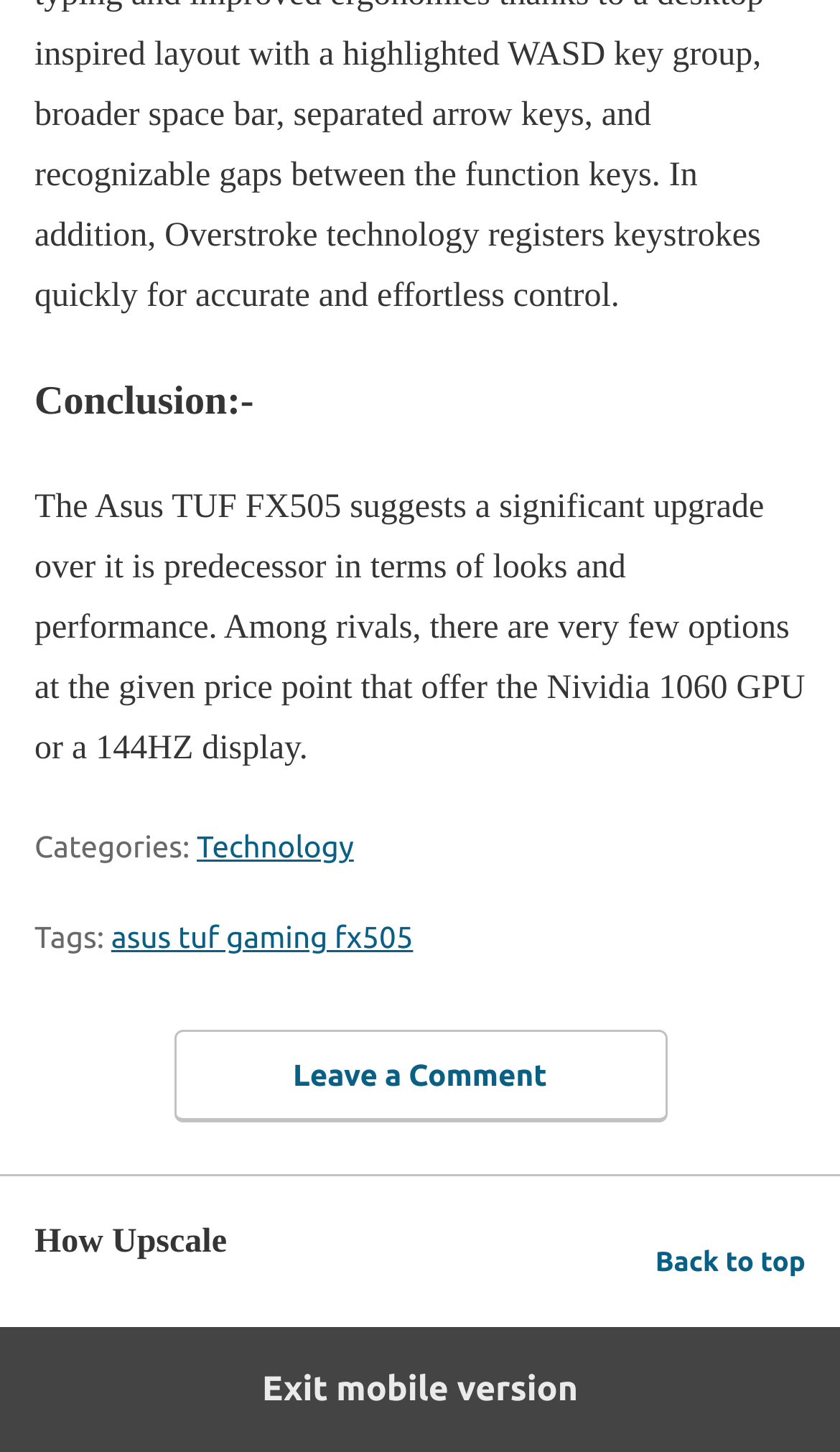What is the GPU model mentioned in the article?
Please use the image to provide a one-word or short phrase answer.

Nividia 1060